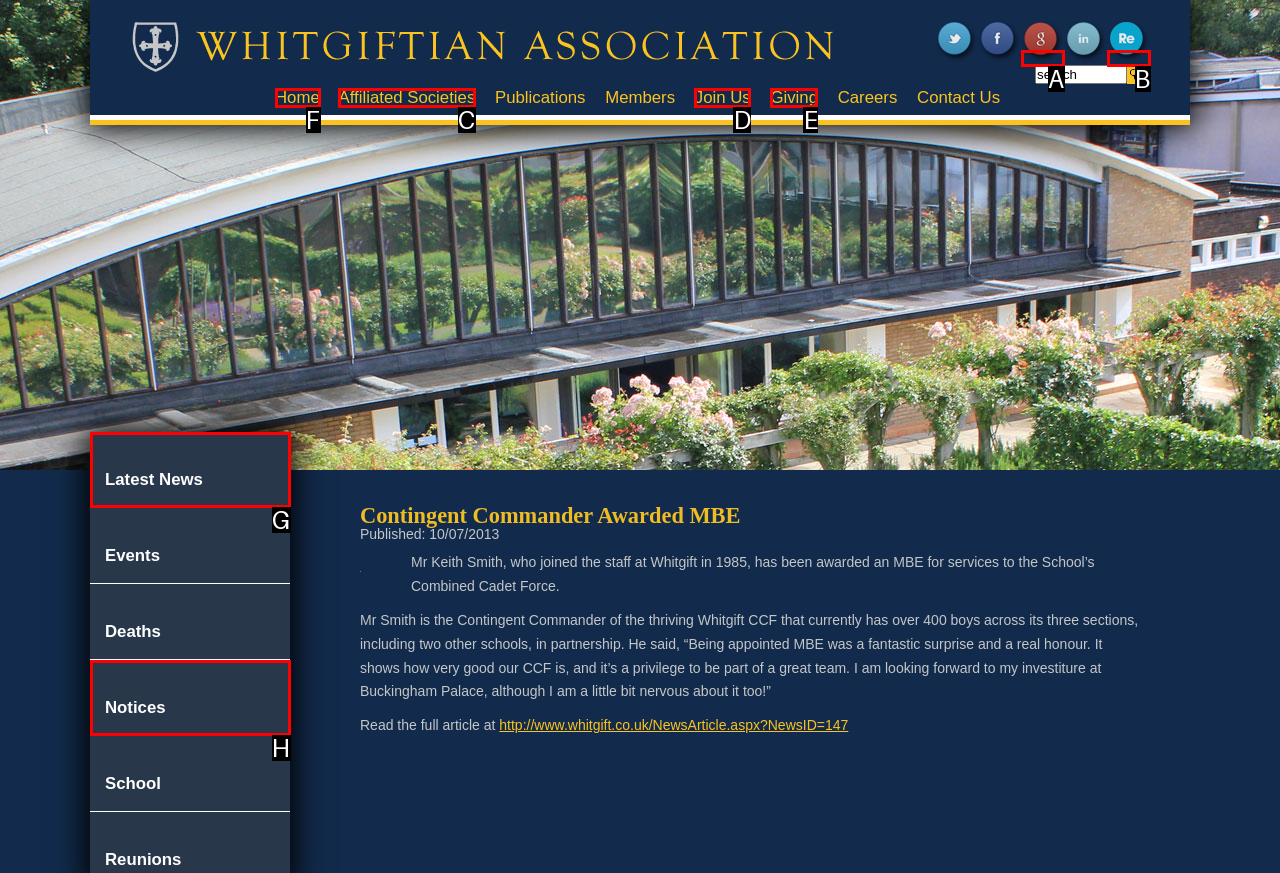Select the correct HTML element to complete the following task: Click Home
Provide the letter of the choice directly from the given options.

F